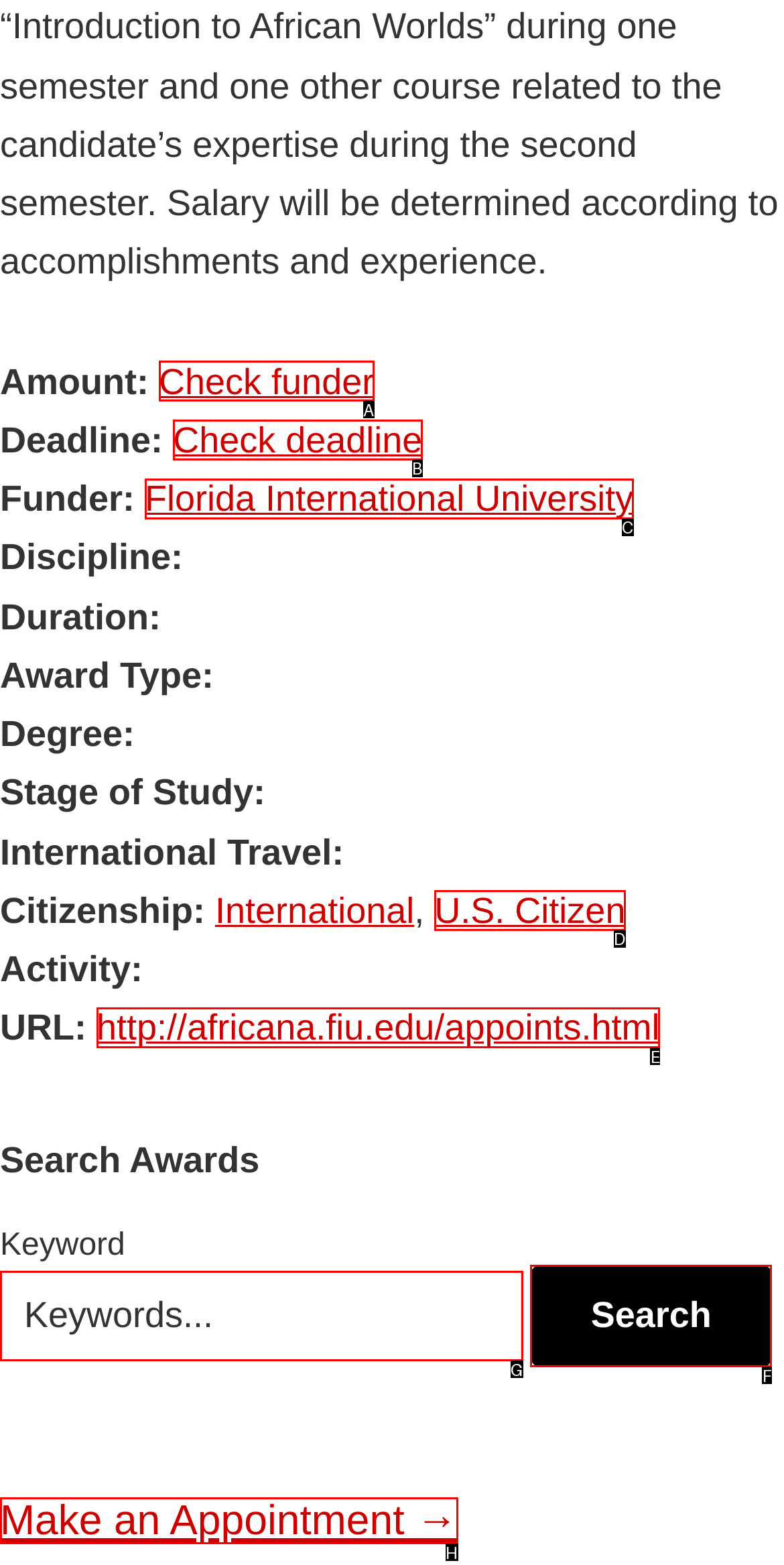Find the HTML element that matches the description: Check funder. Answer using the letter of the best match from the available choices.

A